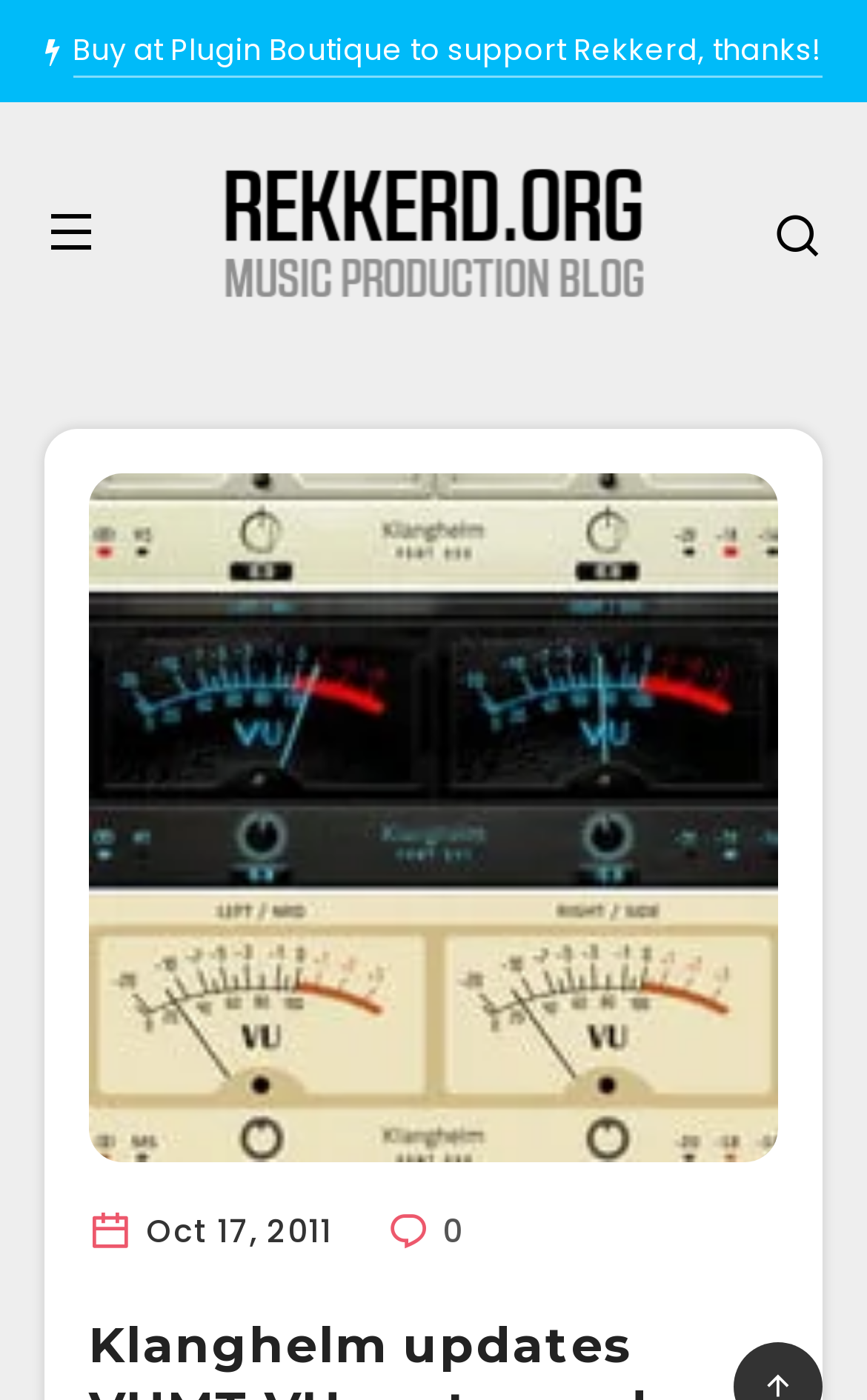What is the main title displayed on this webpage?

Klanghelm updates VUMT VU-meter and trim effect to v1.5.7